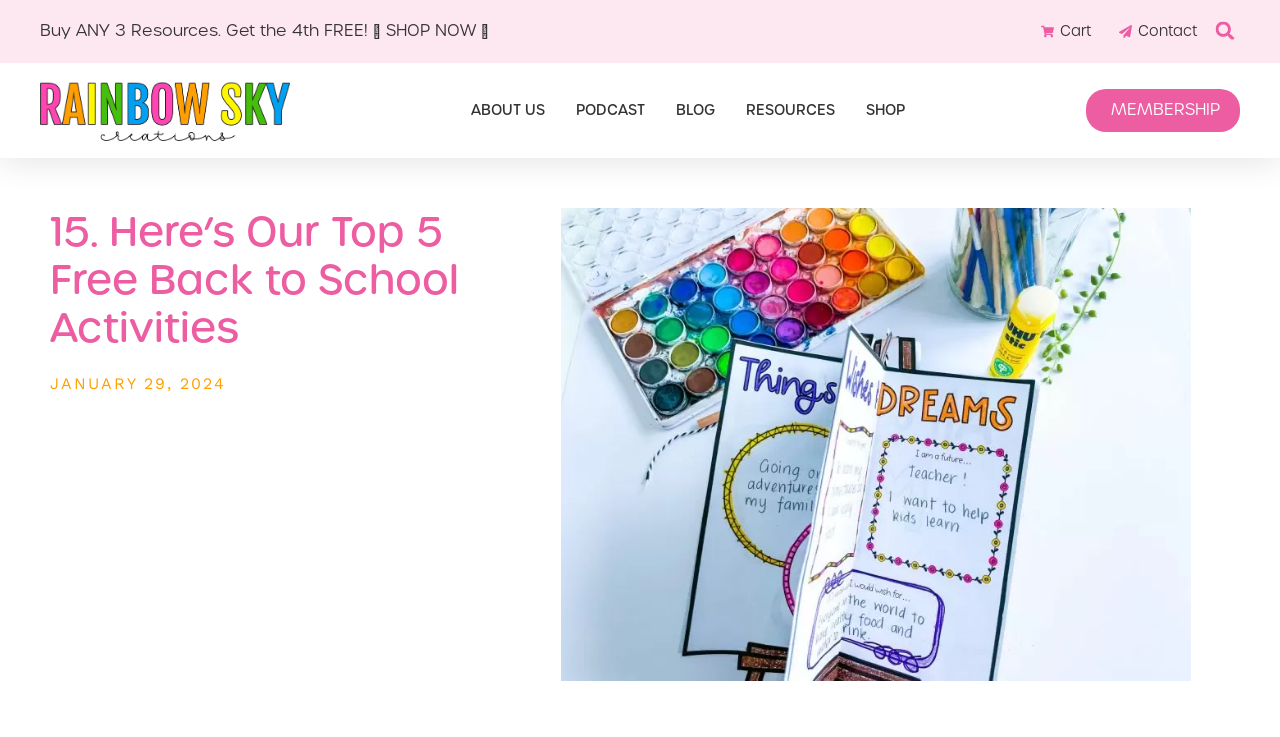What is the navigation menu item after 'PODCAST'?
Please provide a detailed answer to the question.

I found the navigation menu items by looking at the link elements on the webpage, which are located at the coordinates [0.45, 0.119, 0.504, 0.181] and [0.528, 0.119, 0.559, 0.181], and have the texts 'PODCAST' and 'BLOG' respectively.